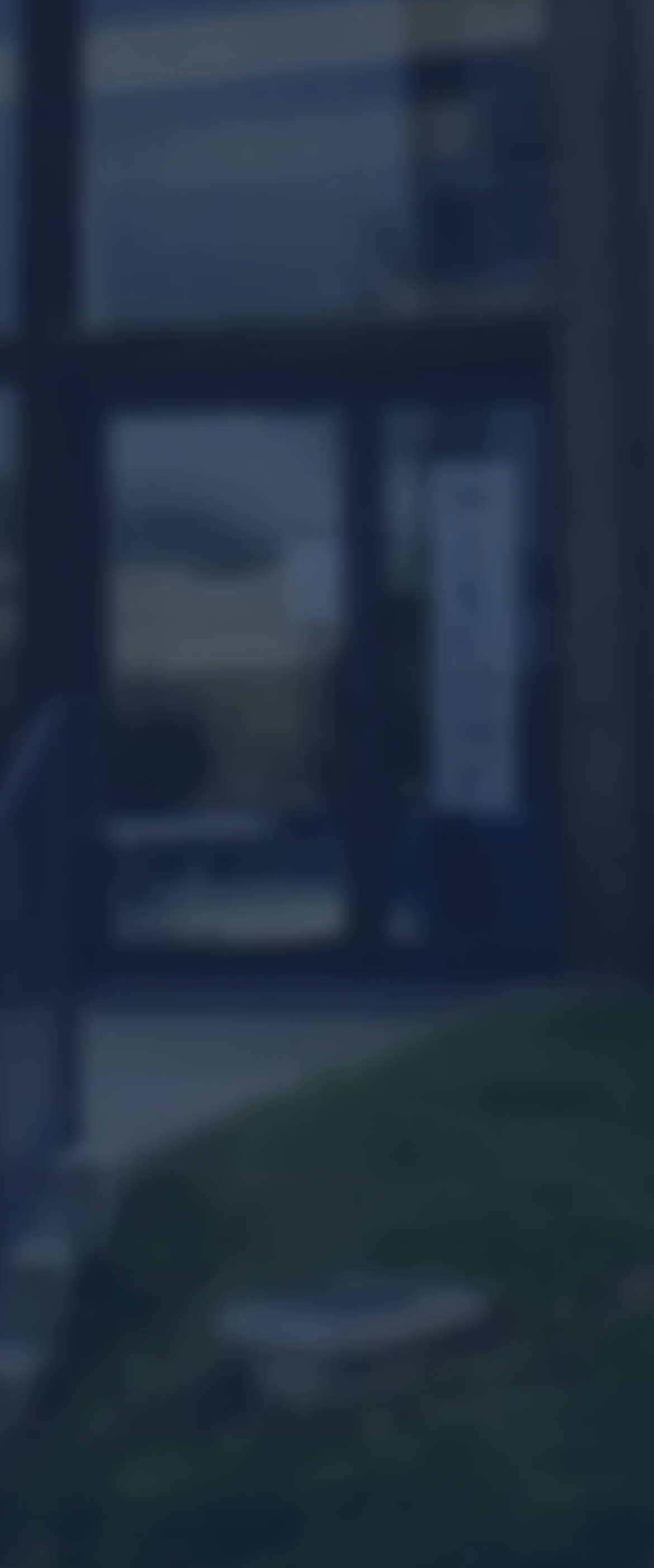Please determine the bounding box coordinates of the element's region to click in order to carry out the following instruction: "Learn about the church". The coordinates should be four float numbers between 0 and 1, i.e., [left, top, right, bottom].

[0.453, 0.41, 0.547, 0.427]